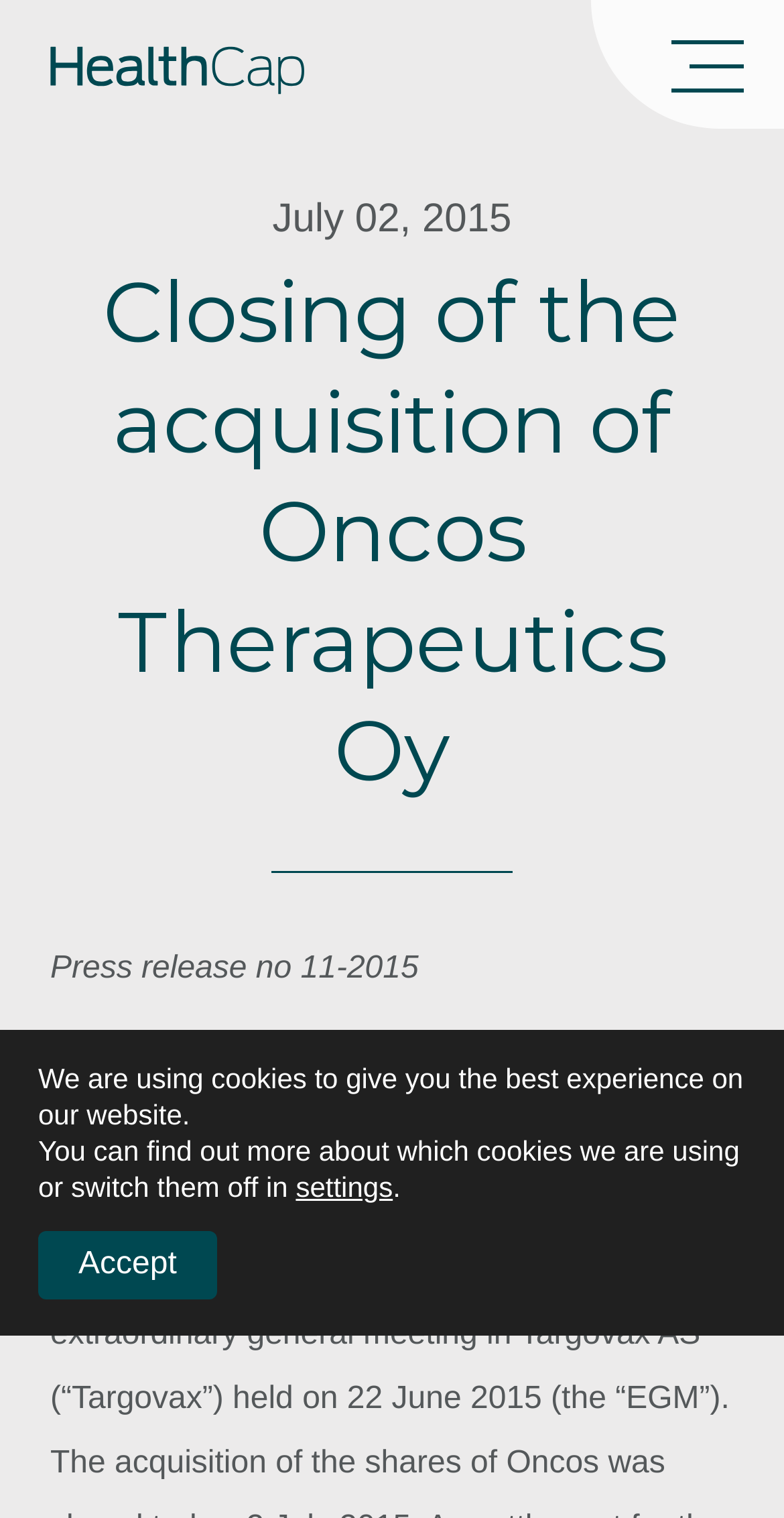Write an exhaustive caption that covers the webpage's main aspects.

The webpage appears to be a press release page, specifically about the closing of the acquisition of Oncos Therapeutics Oy. At the top, there is a button on the right side, which is not expanded. Below this button, there is a date "July 02, 2015" displayed. 

The main content of the page is a heading that reads "Closing of the acquisition of Oncos Therapeutics Oy", which takes up a significant portion of the page. Below this heading, there is a static text "Press release no 11-2015". 

At the bottom of the page, there is a GDPR cookie banner that spans the entire width of the page. Within this banner, there are three paragraphs of text. The first paragraph informs users that the website is using cookies to provide the best experience. The second paragraph explains that users can find out more about the cookies being used or switch them off in the settings. The third paragraph is a single word "settings", which is a link. On the left side of the banner, there is an "Accept" button.